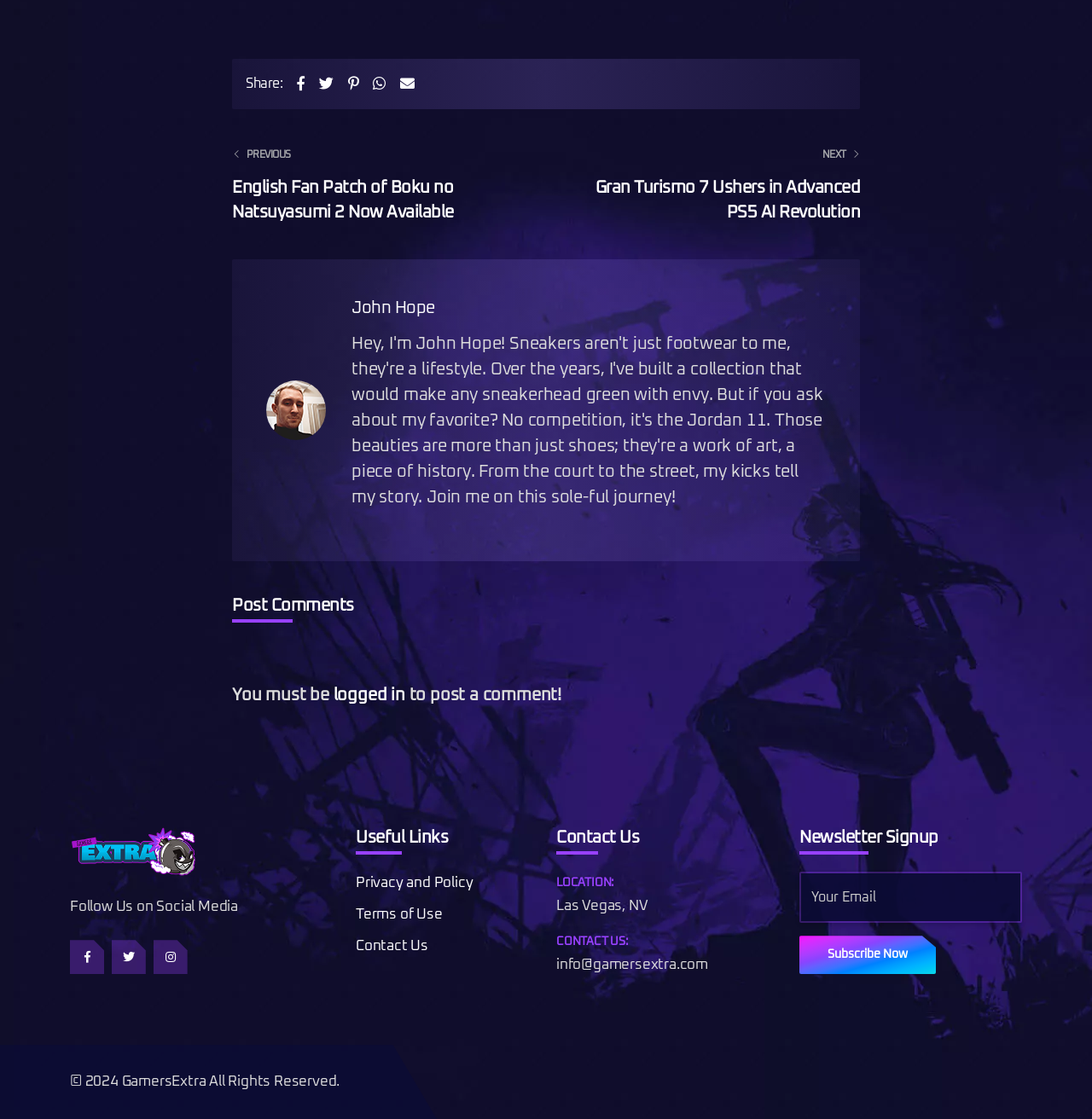Please identify the bounding box coordinates of the element's region that I should click in order to complete the following instruction: "Read previous article". The bounding box coordinates consist of four float numbers between 0 and 1, i.e., [left, top, right, bottom].

[0.212, 0.128, 0.48, 0.198]